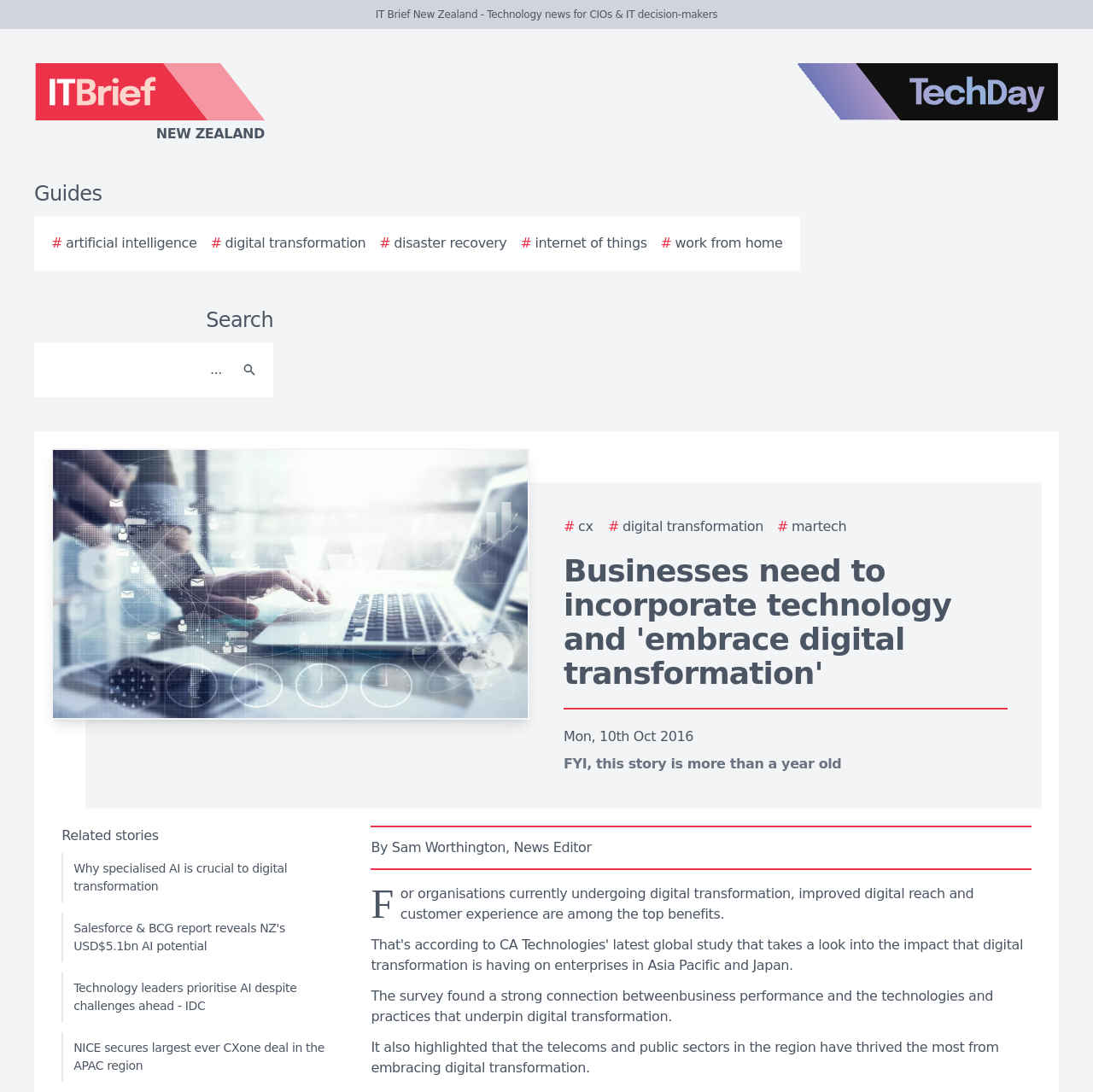Determine the bounding box coordinates of the clickable element to complete this instruction: "View related stories". Provide the coordinates in the format of four float numbers between 0 and 1, [left, top, right, bottom].

[0.056, 0.758, 0.145, 0.772]